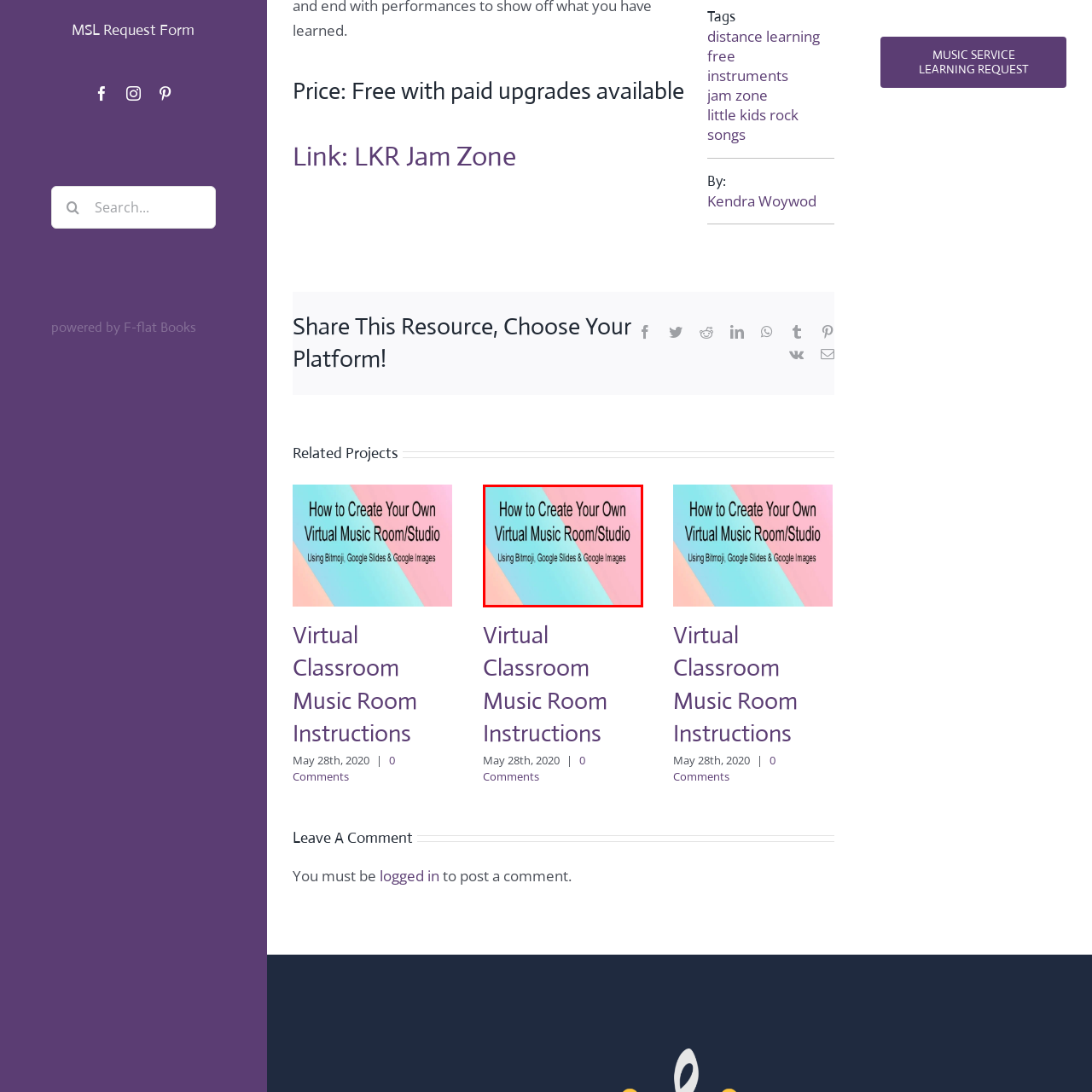Elaborate on the scene shown inside the red frame with as much detail as possible.

The image features a vibrant and engaging graphic titled "How to Create Your Own Virtual Music Room/Studio." It provides instructions on utilizing digital tools like Bitmoji, Google Slides, and Google Images to design a personalized virtual music space. The background showcases a playful gradient of pastel pink and blue hues, enhancing the creative theme of the content. This visual serves as an introductory guide likely associated with a resource on building a digital music environment, encouraging users to explore artistic possibilities.